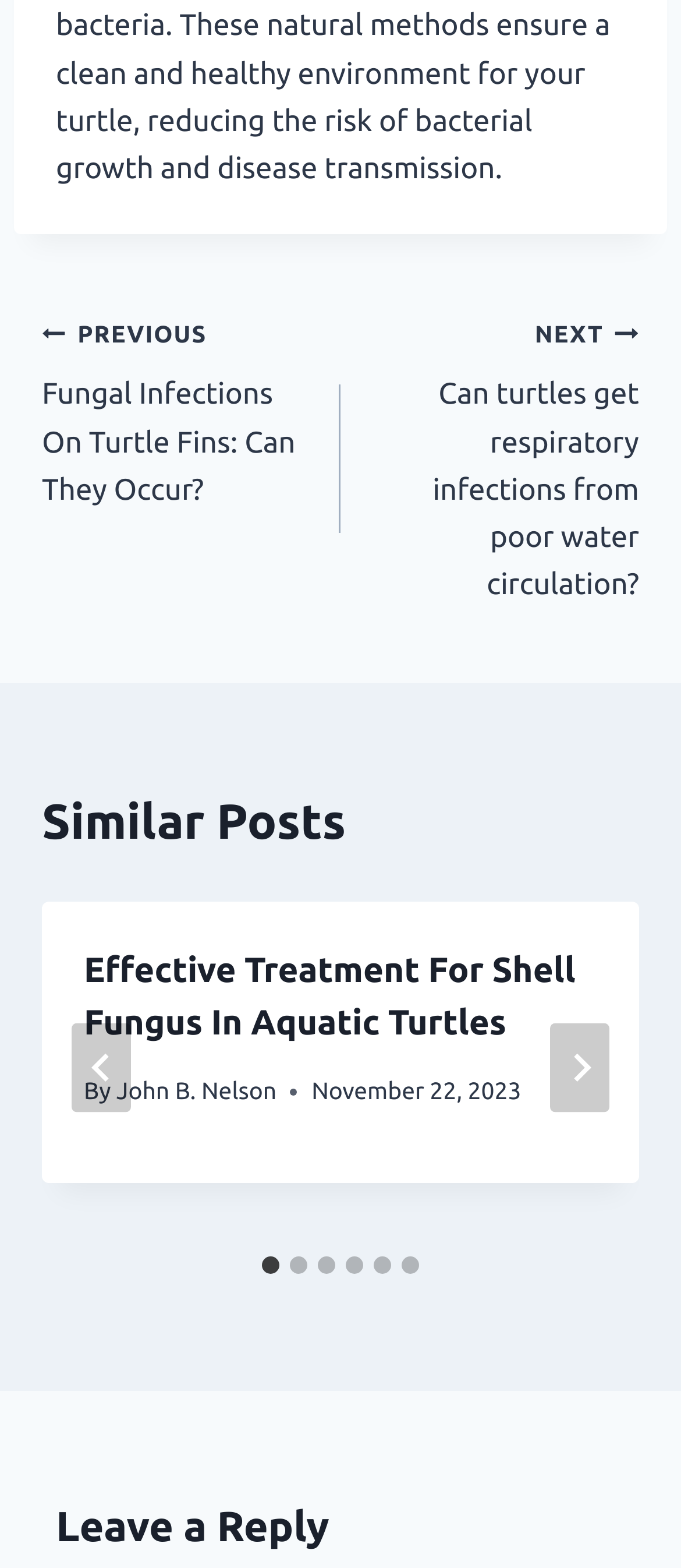What is the date of the first article in the similar posts section?
Using the picture, provide a one-word or short phrase answer.

November 22, 2023